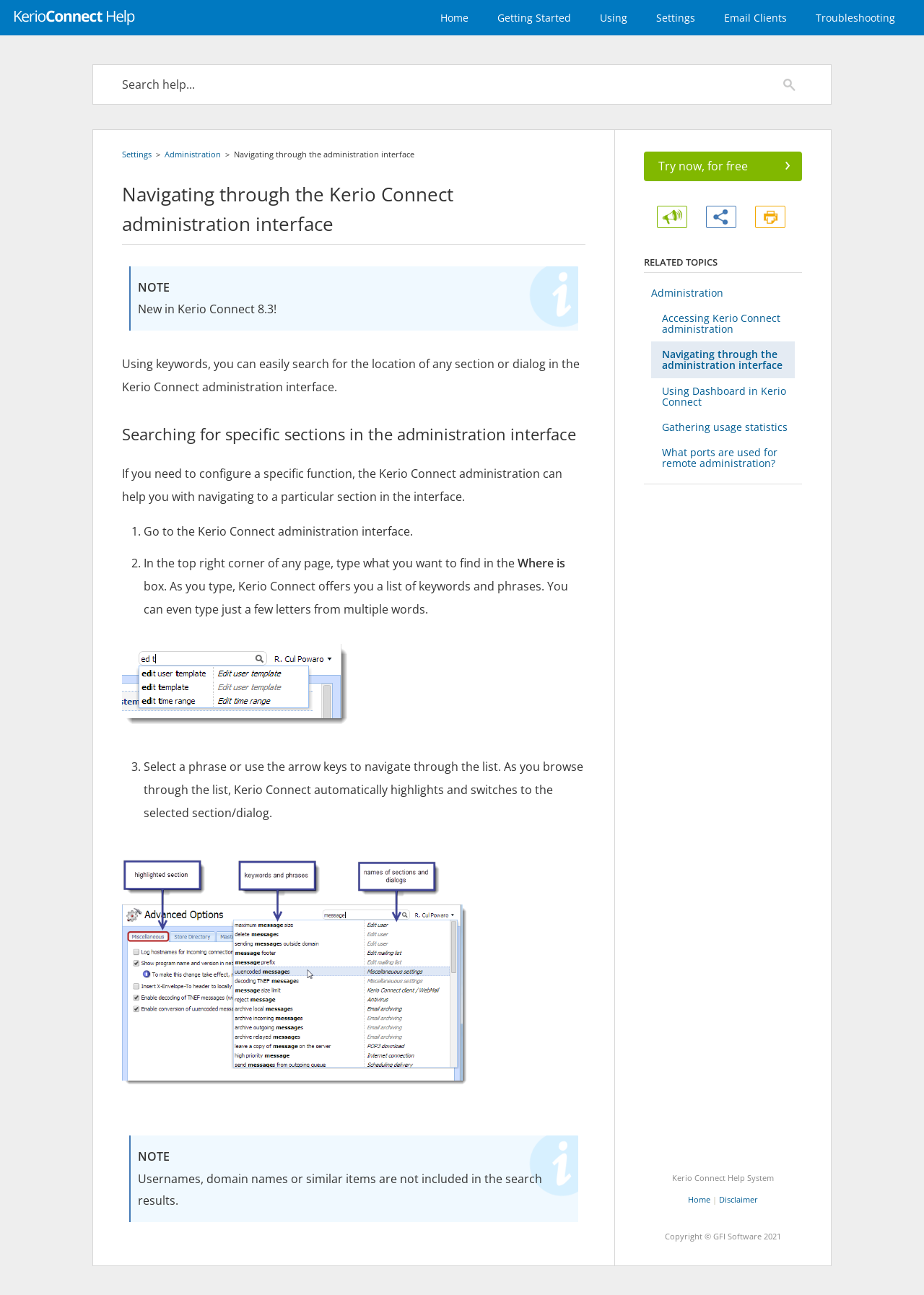Determine the bounding box of the UI element mentioned here: "placeholder="Search help..."". The coordinates must be in the format [left, top, right, bottom] with values ranging from 0 to 1.

[0.132, 0.056, 0.868, 0.075]